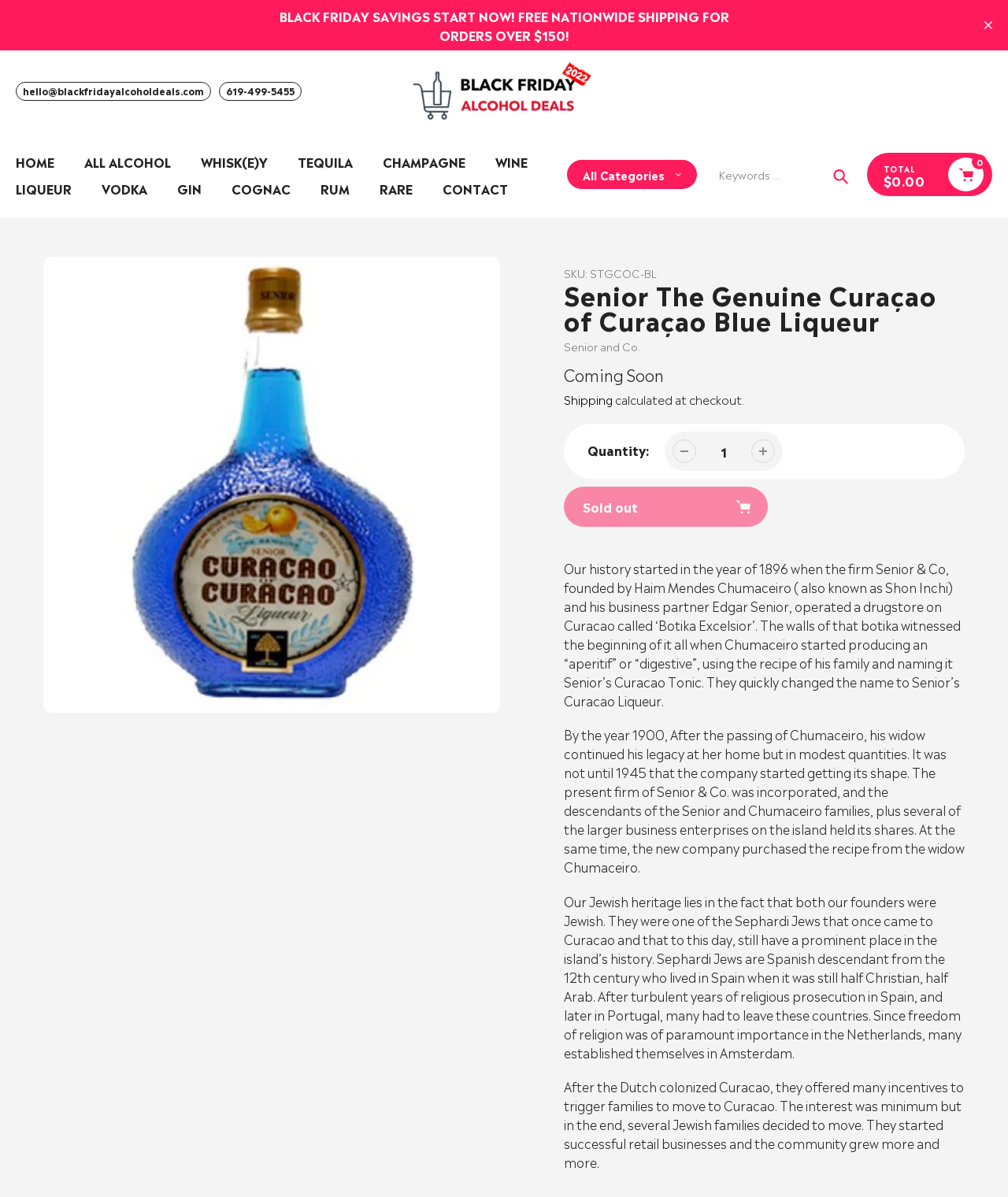Find the bounding box coordinates of the element to click in order to complete this instruction: "Search for products". The bounding box coordinates must be four float numbers between 0 and 1, denoted as [left, top, right, bottom].

[0.699, 0.128, 0.852, 0.164]